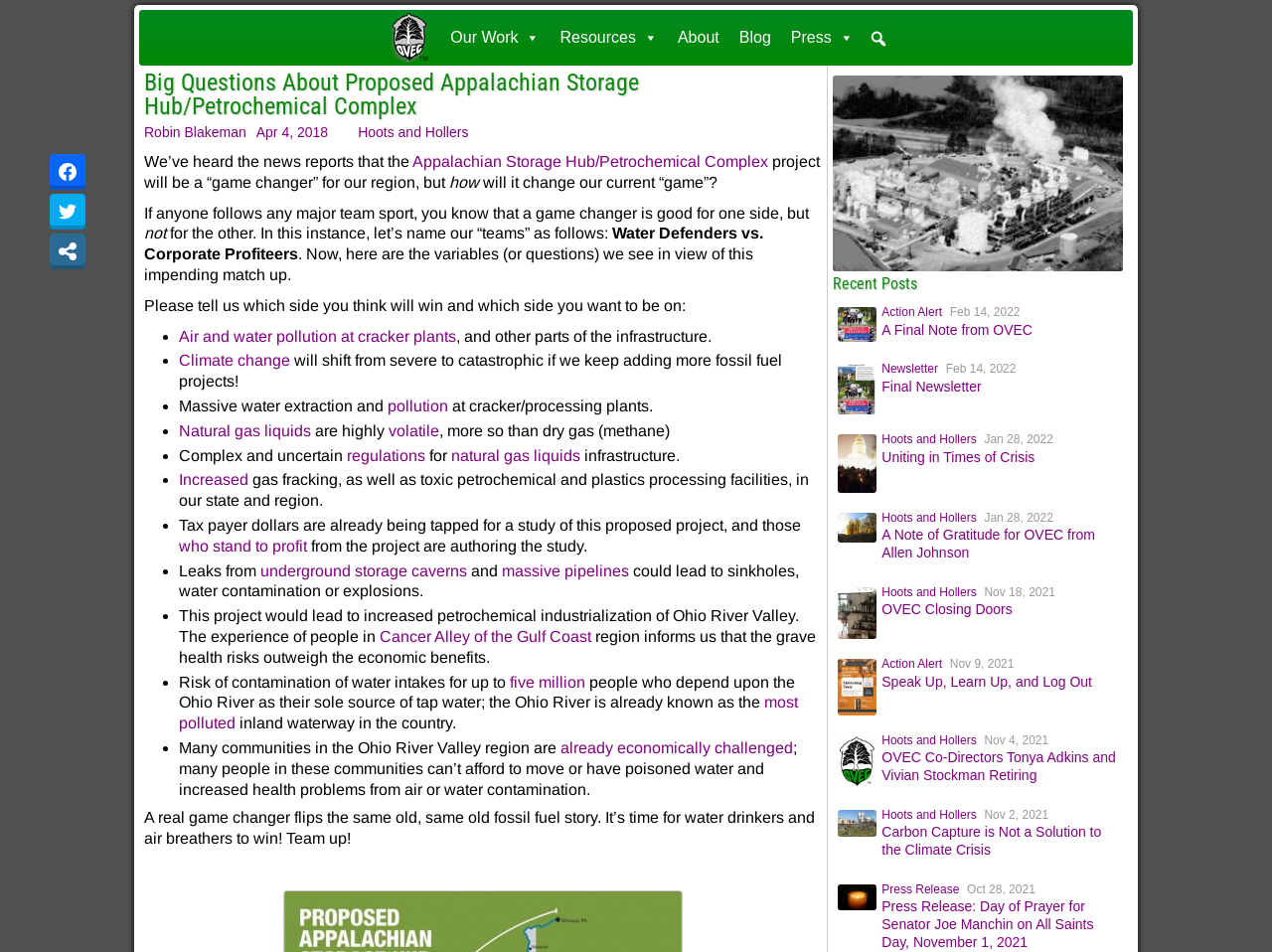Provide a thorough description of the webpage you see.

This webpage is about the proposed Appalachian Storage Hub/Petrochemical Complex project and its potential impact on the region. At the top of the page, there is a header section with a title "Big Questions About Proposed Appalachian Storage Hub/Petrochemical Complex" and a link to the same title. Below the header, there are several links to different sections of the website, including "Our Work", "Resources", "About", "Blog", and "Press". 

To the right of these links, there is a search bar with a button labeled "Search". Above the search bar, there are three social media links to share the content on Facebook, Twitter, and other apps.

The main content of the webpage starts with a brief introduction to the project, followed by a series of questions and concerns about its impact on the environment and local communities. The text is divided into several sections, each with a list of bullet points highlighting specific issues, such as air and water pollution, climate change, and the risks associated with natural gas liquids and petrochemical infrastructure.

Throughout the text, there are several links to related topics, such as "Appalachian Storage Hub/Petrochemical Complex", "Cancer Alley of the Gulf Coast", and "most polluted inland waterway in the country". The webpage also includes a call to action, urging readers to "team up" and work together to address these concerns.

At the bottom of the page, there is a concluding statement, "A real game changer flips the same old, same old fossil fuel story. It’s time for water drinkers and air breathers to win! Team up!"